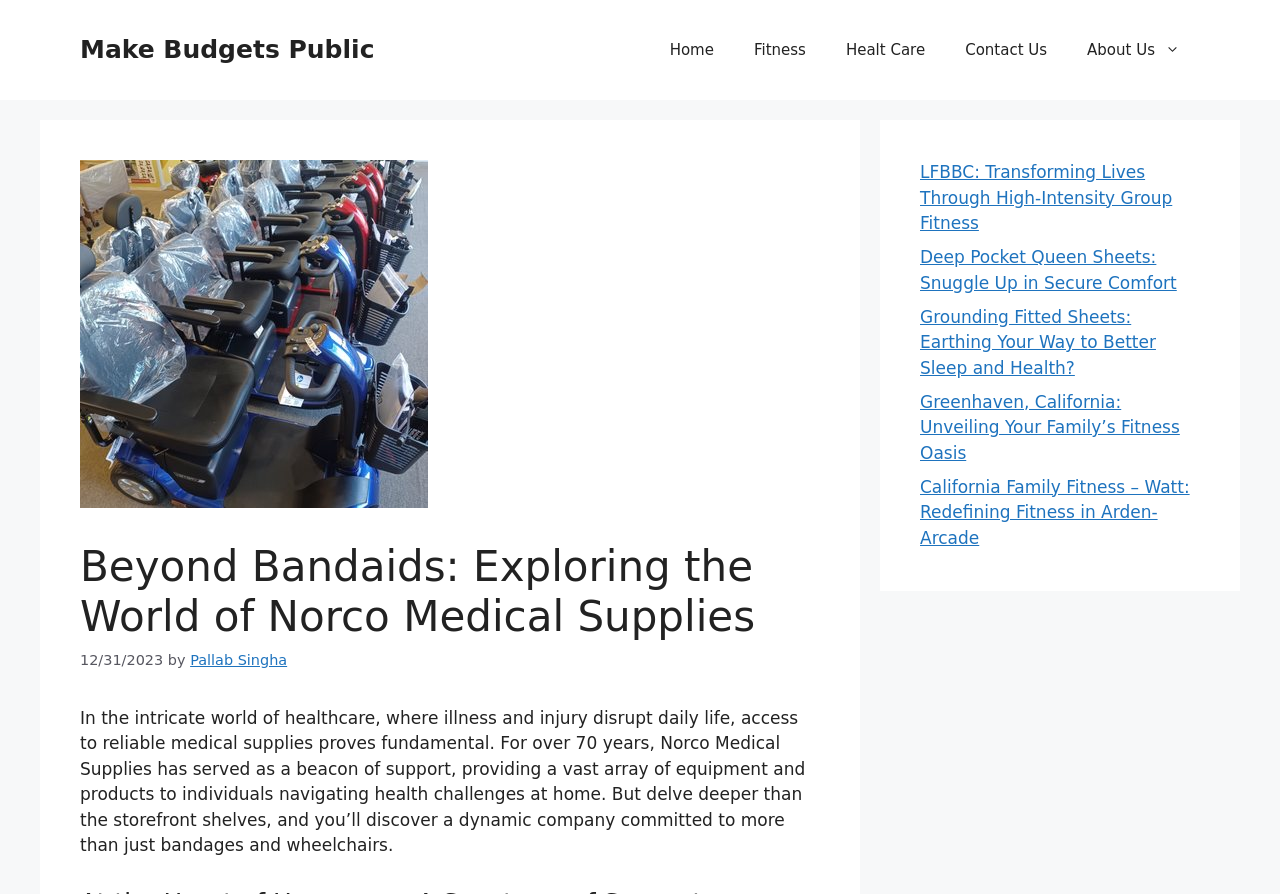Indicate the bounding box coordinates of the clickable region to achieve the following instruction: "Click on the 'Home' link."

[0.508, 0.022, 0.573, 0.089]